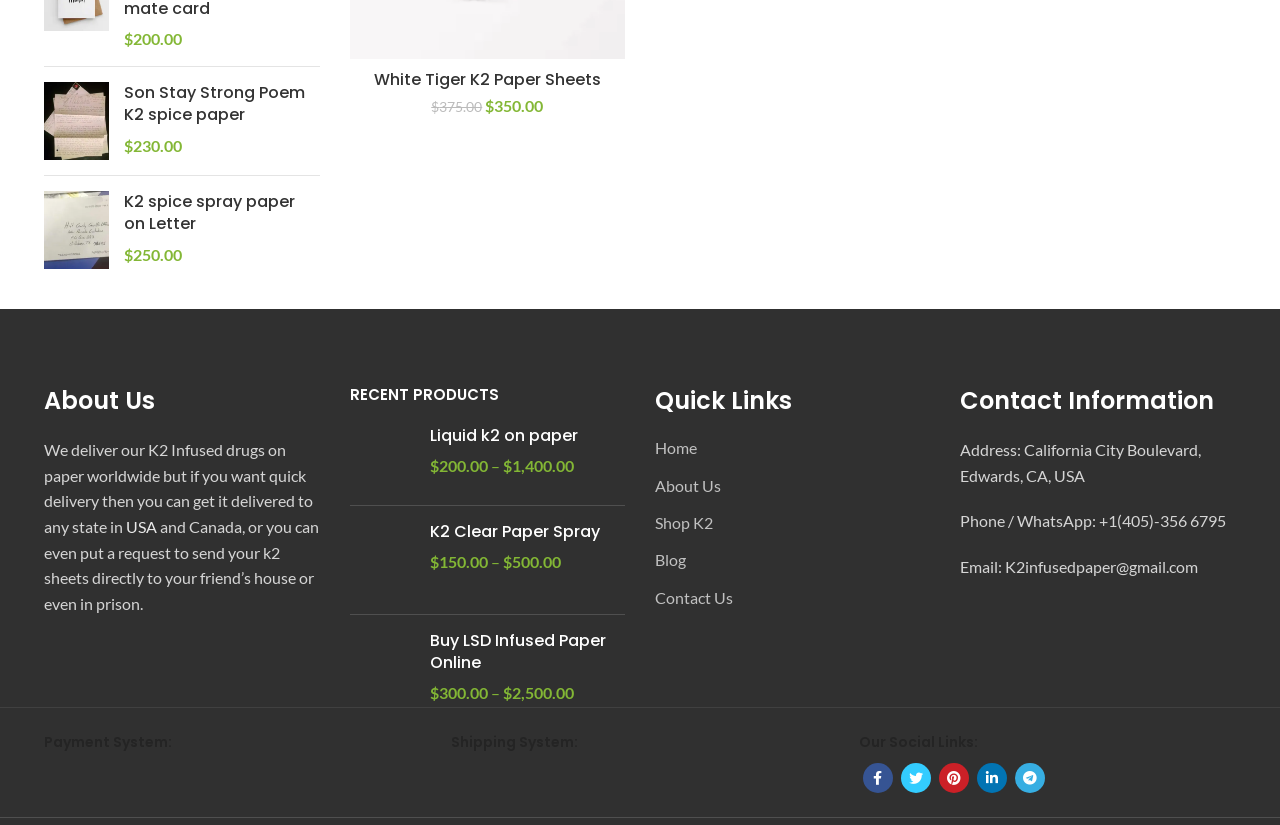Identify the coordinates of the bounding box for the element that must be clicked to accomplish the instruction: "Go to About Us page".

[0.034, 0.465, 0.25, 0.506]